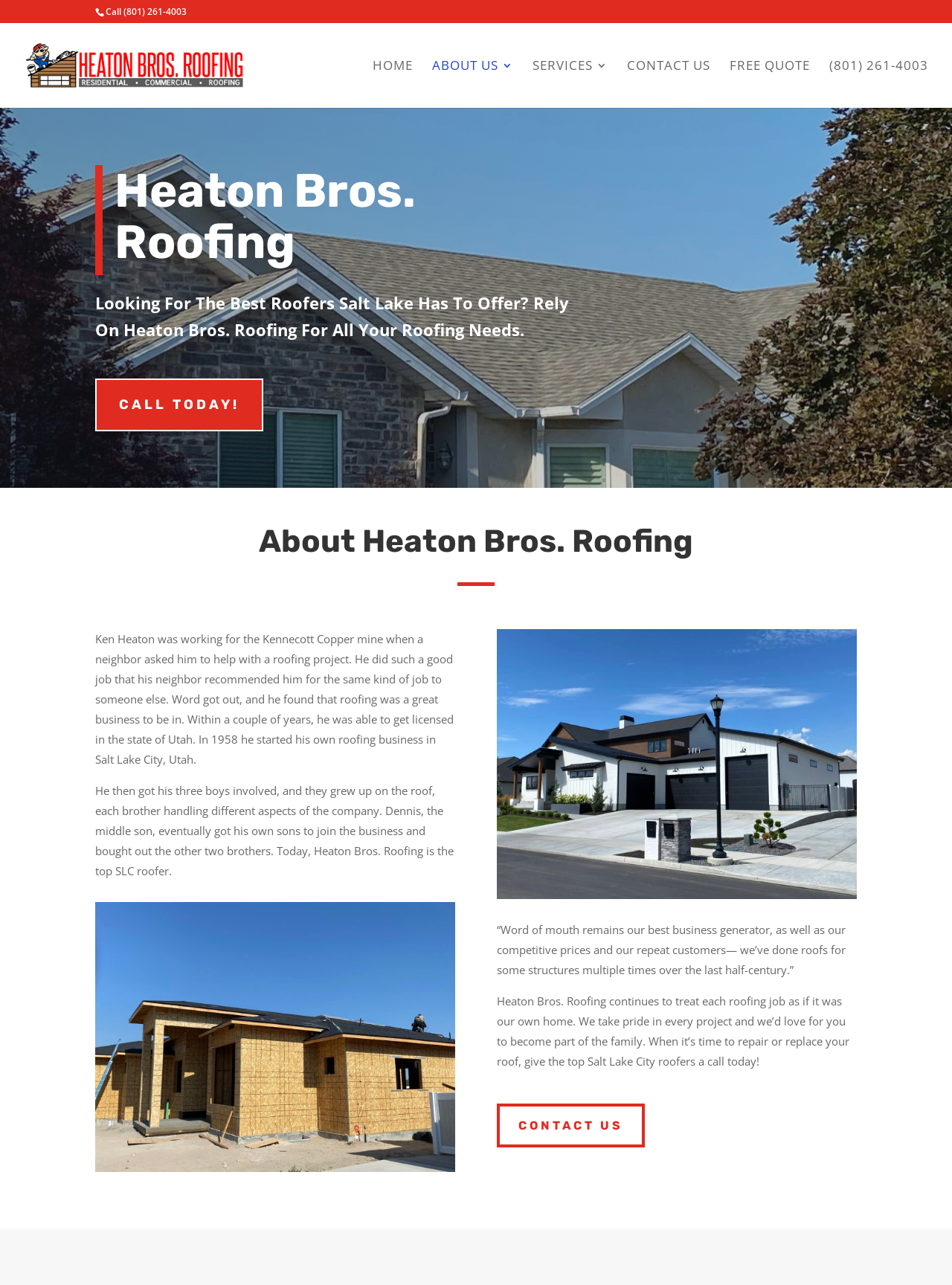Determine the heading of the webpage and extract its text content.

Heaton Bros. Roofing